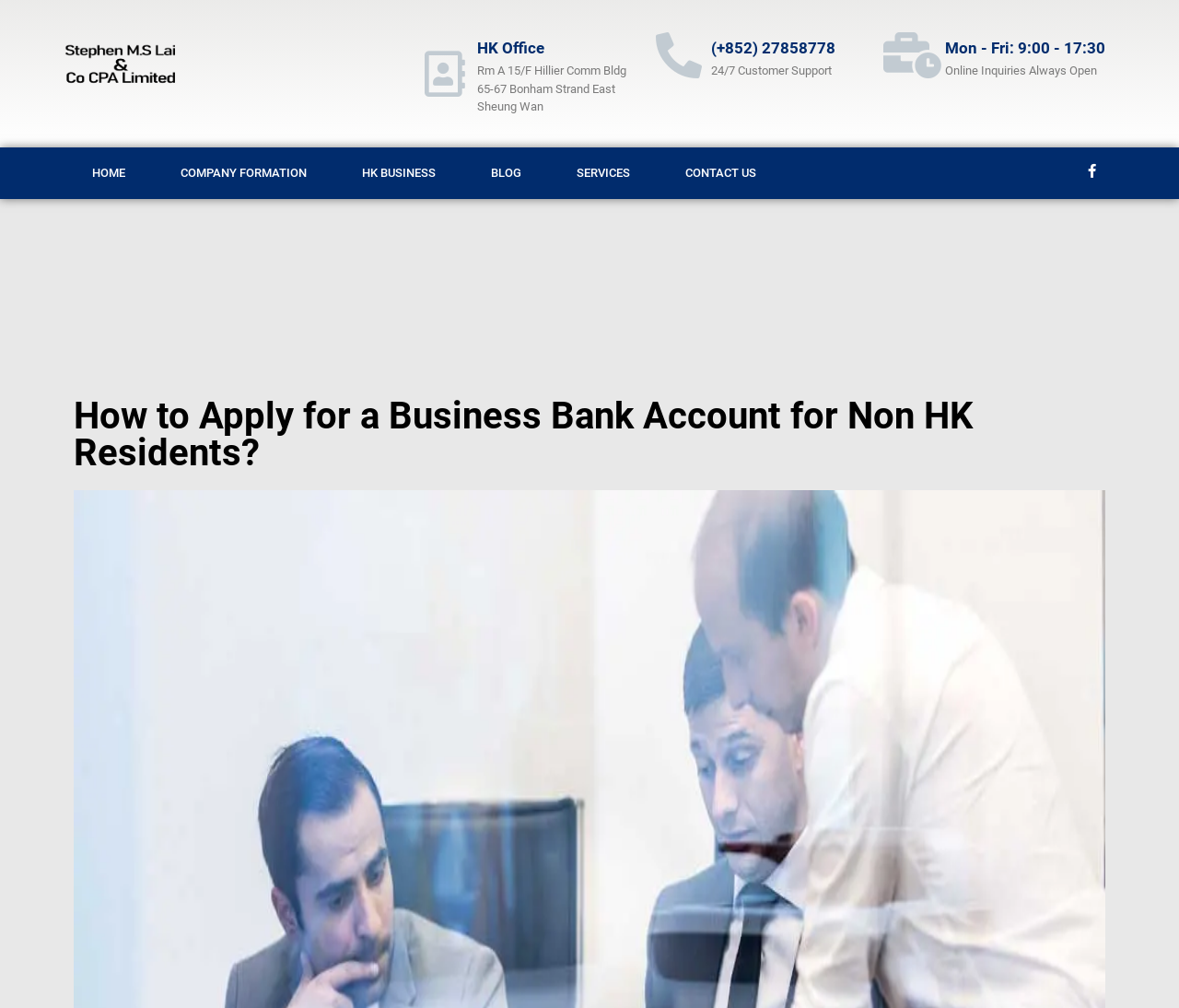What is the logo of the company?
Based on the image content, provide your answer in one word or a short phrase.

Stephen logo